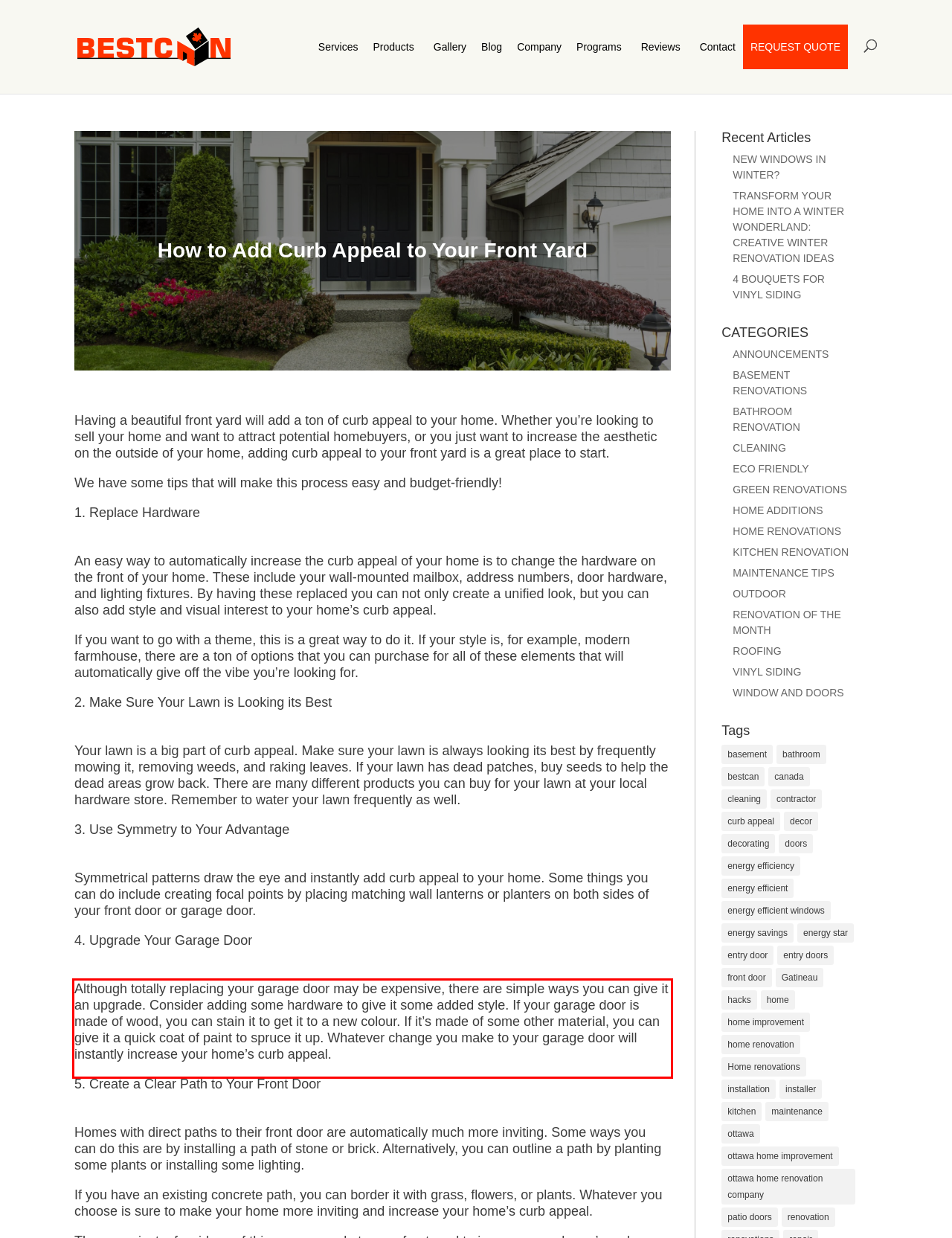Please extract the text content within the red bounding box on the webpage screenshot using OCR.

Although totally replacing your garage door may be expensive, there are simple ways you can give it an upgrade. Consider adding some hardware to give it some added style. If your garage door is made of wood, you can stain it to get it to a new colour. If it’s made of some other material, you can give it a quick coat of paint to spruce it up. Whatever change you make to your garage door will instantly increase your home’s curb appeal.